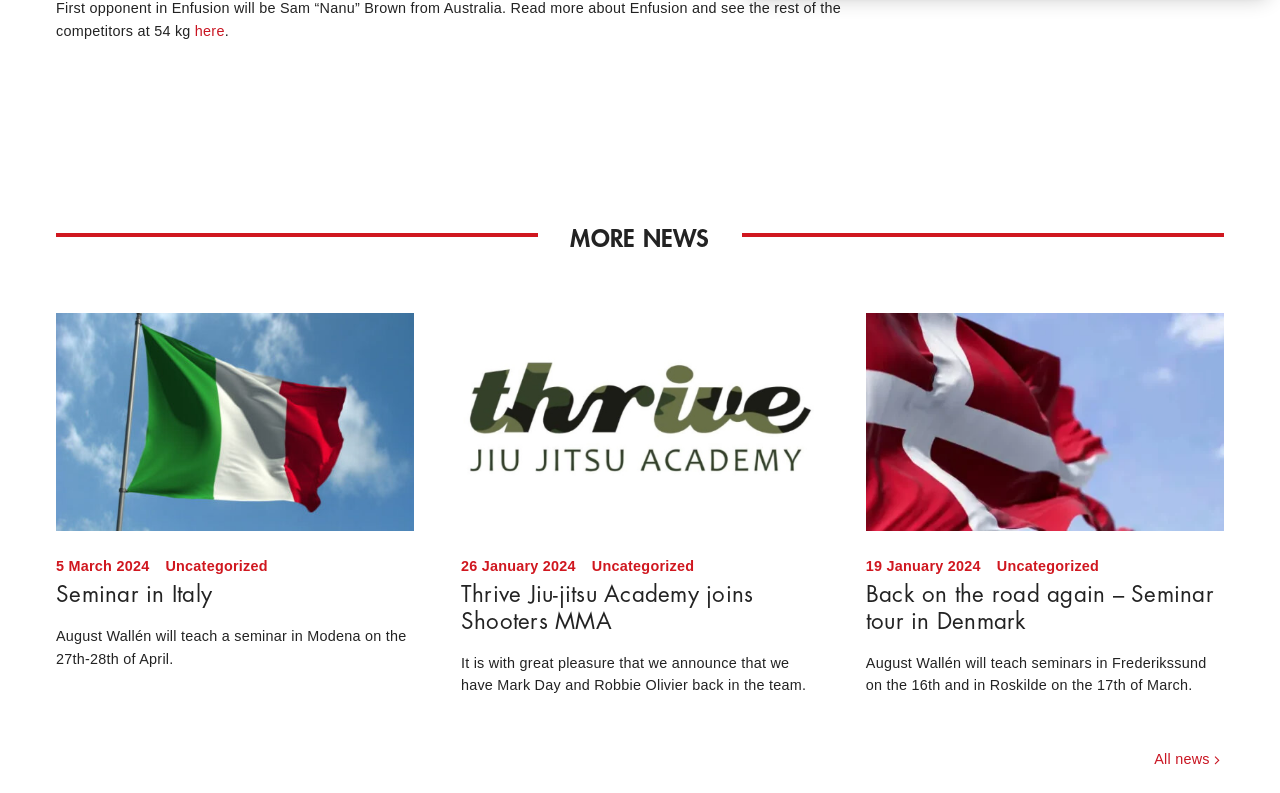Please identify the bounding box coordinates of the area I need to click to accomplish the following instruction: "Read more about Enfusion".

[0.152, 0.029, 0.176, 0.049]